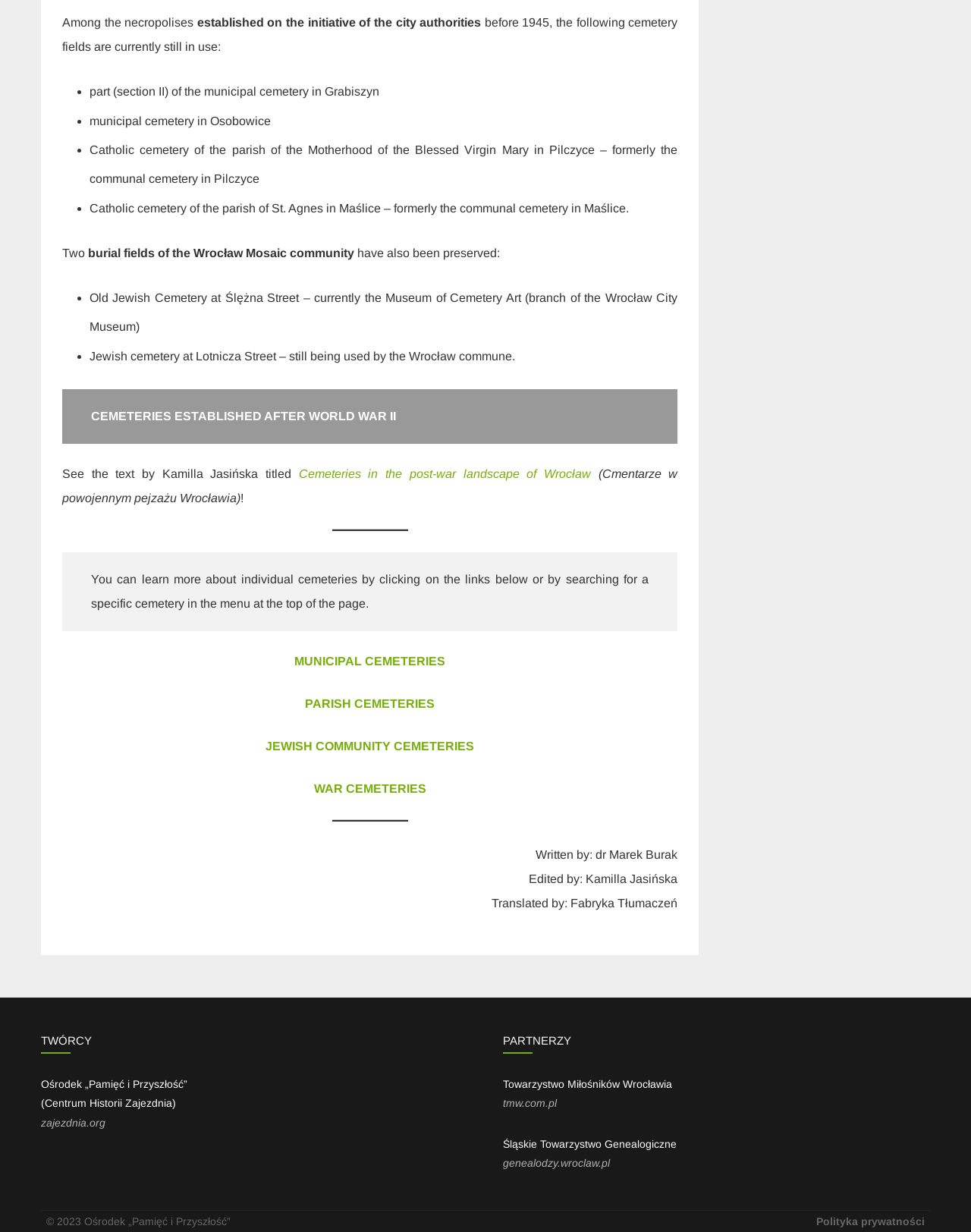Indicate the bounding box coordinates of the element that needs to be clicked to satisfy the following instruction: "Click the link to learn more about municipal cemeteries". The coordinates should be four float numbers between 0 and 1, i.e., [left, top, right, bottom].

[0.303, 0.532, 0.459, 0.542]